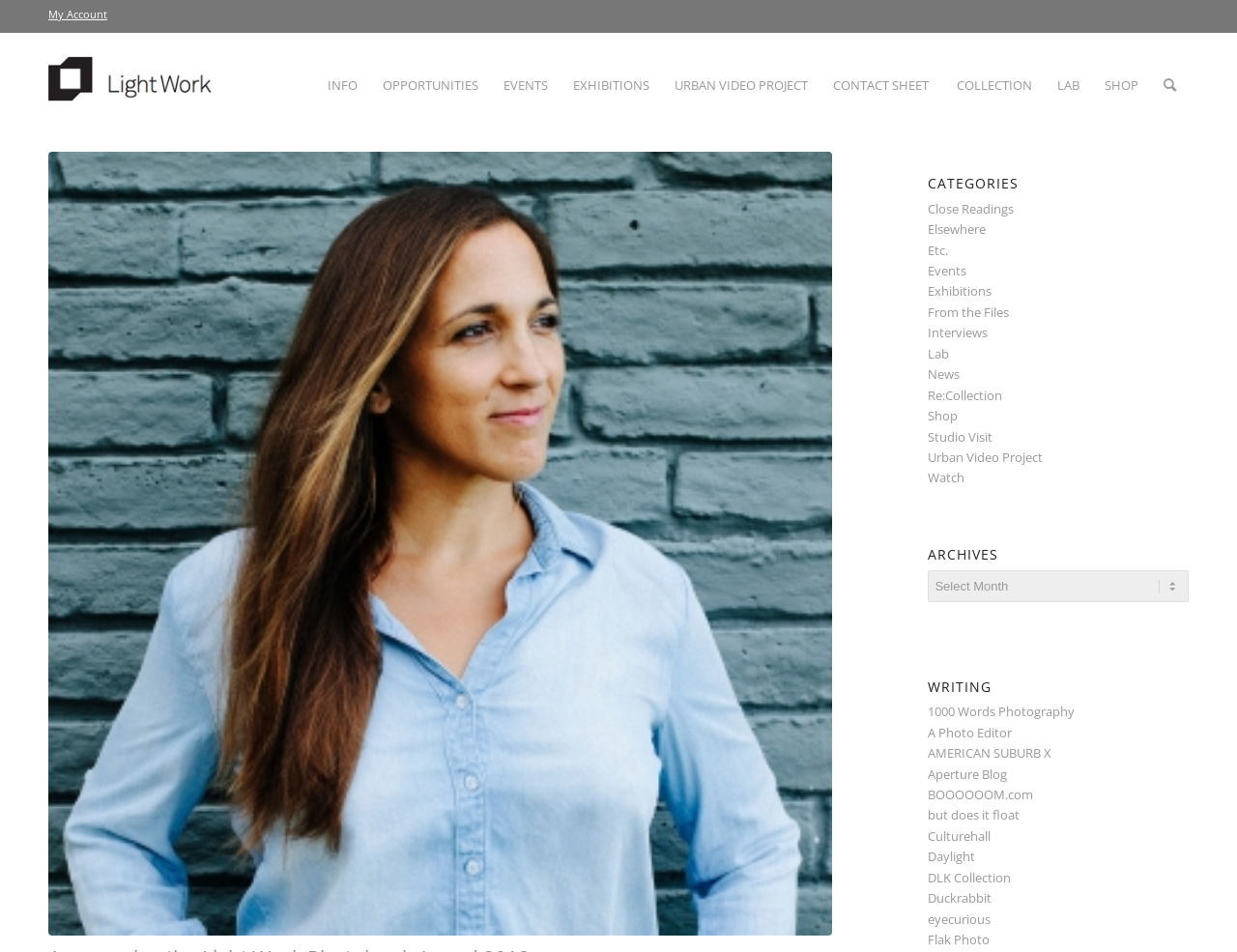Please find the bounding box coordinates (top-left x, top-left y, bottom-right x, bottom-right y) in the screenshot for the UI element described as follows: Aperture Blog

[0.75, 0.804, 0.814, 0.822]